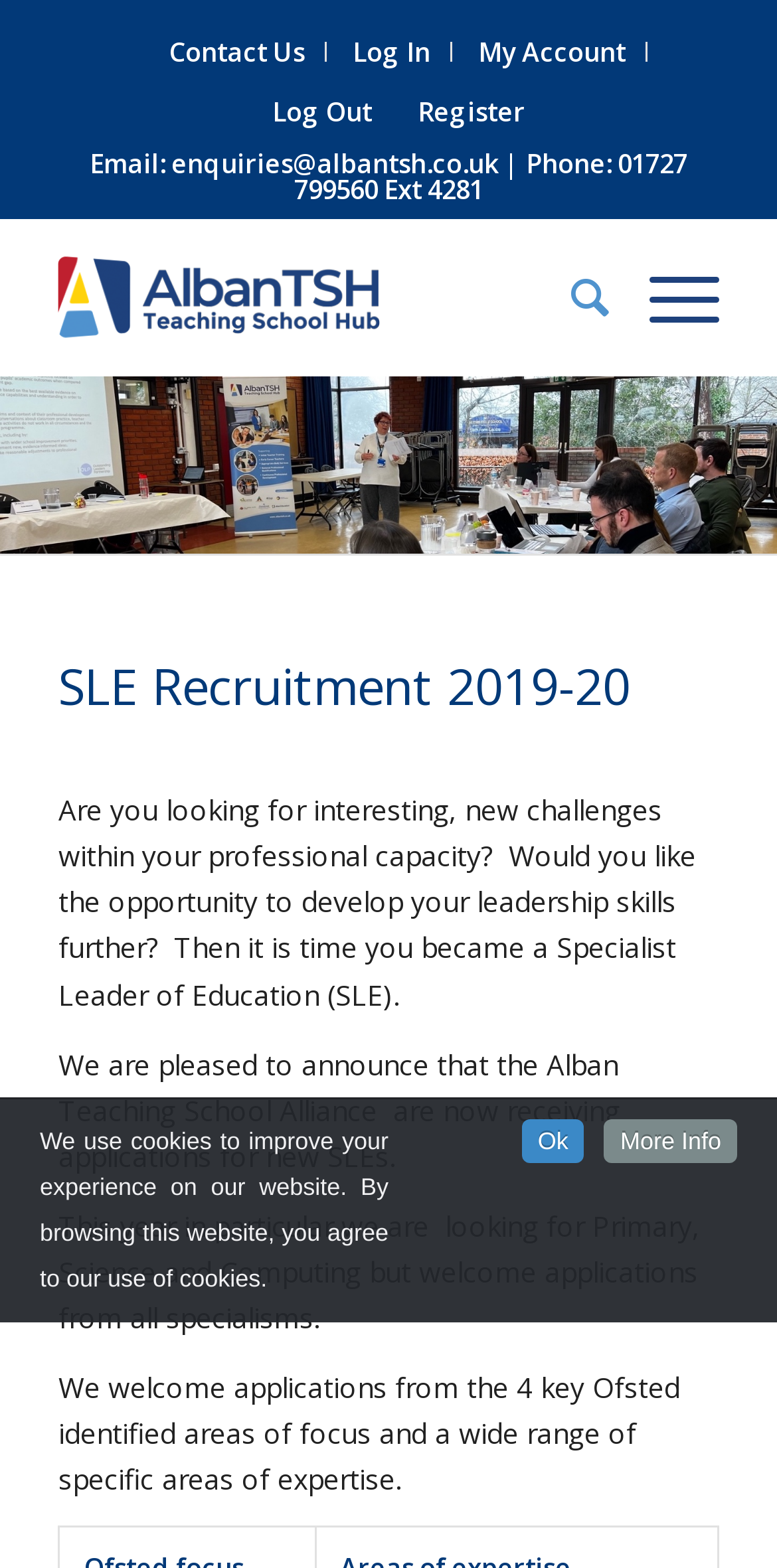Identify the bounding box coordinates for the element that needs to be clicked to fulfill this instruction: "Log in". Provide the coordinates in the format of four float numbers between 0 and 1: [left, top, right, bottom].

[0.454, 0.013, 0.554, 0.053]